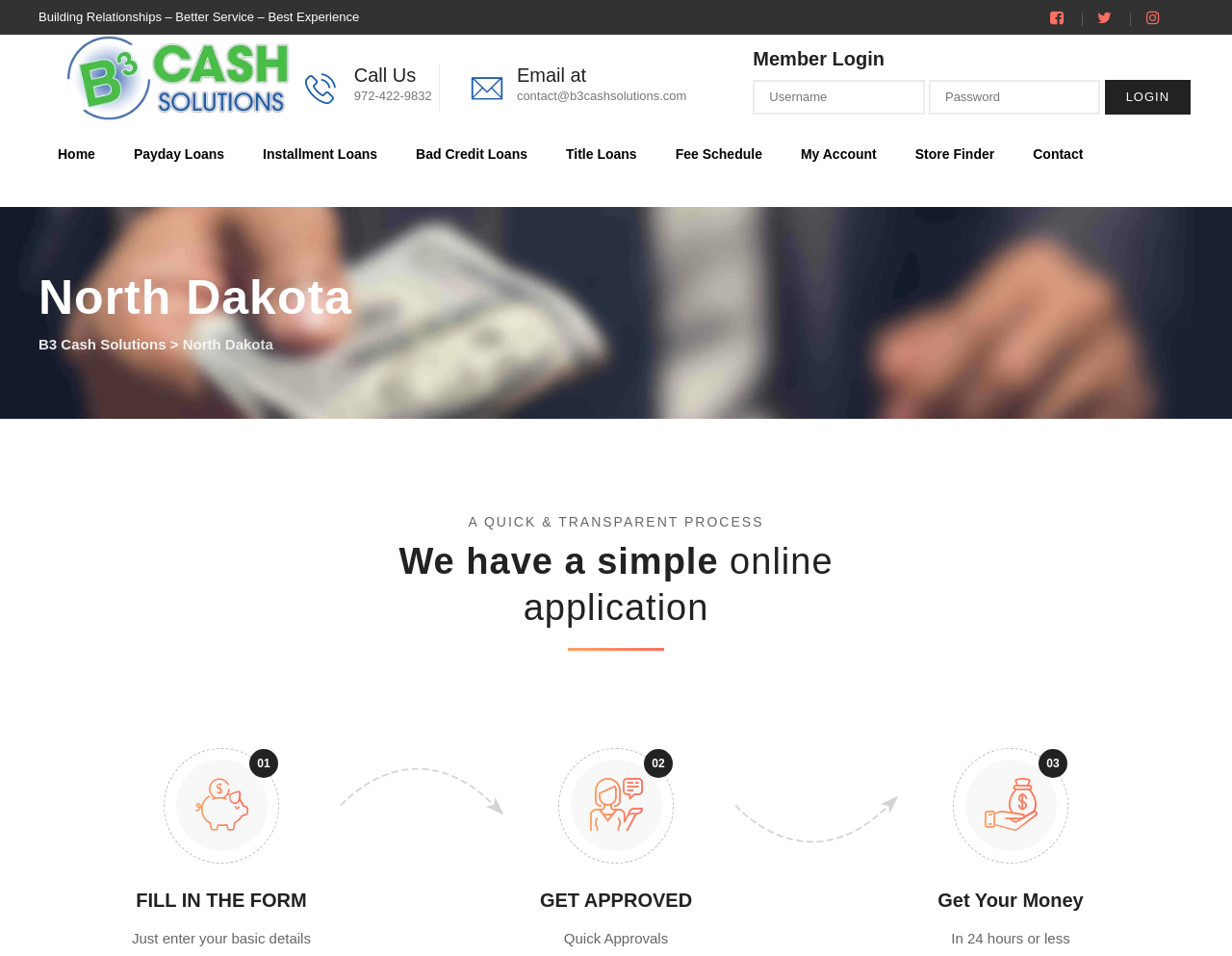Locate and provide the bounding box coordinates for the HTML element that matches this description: "B3 Cash Solutions".

[0.031, 0.352, 0.135, 0.369]